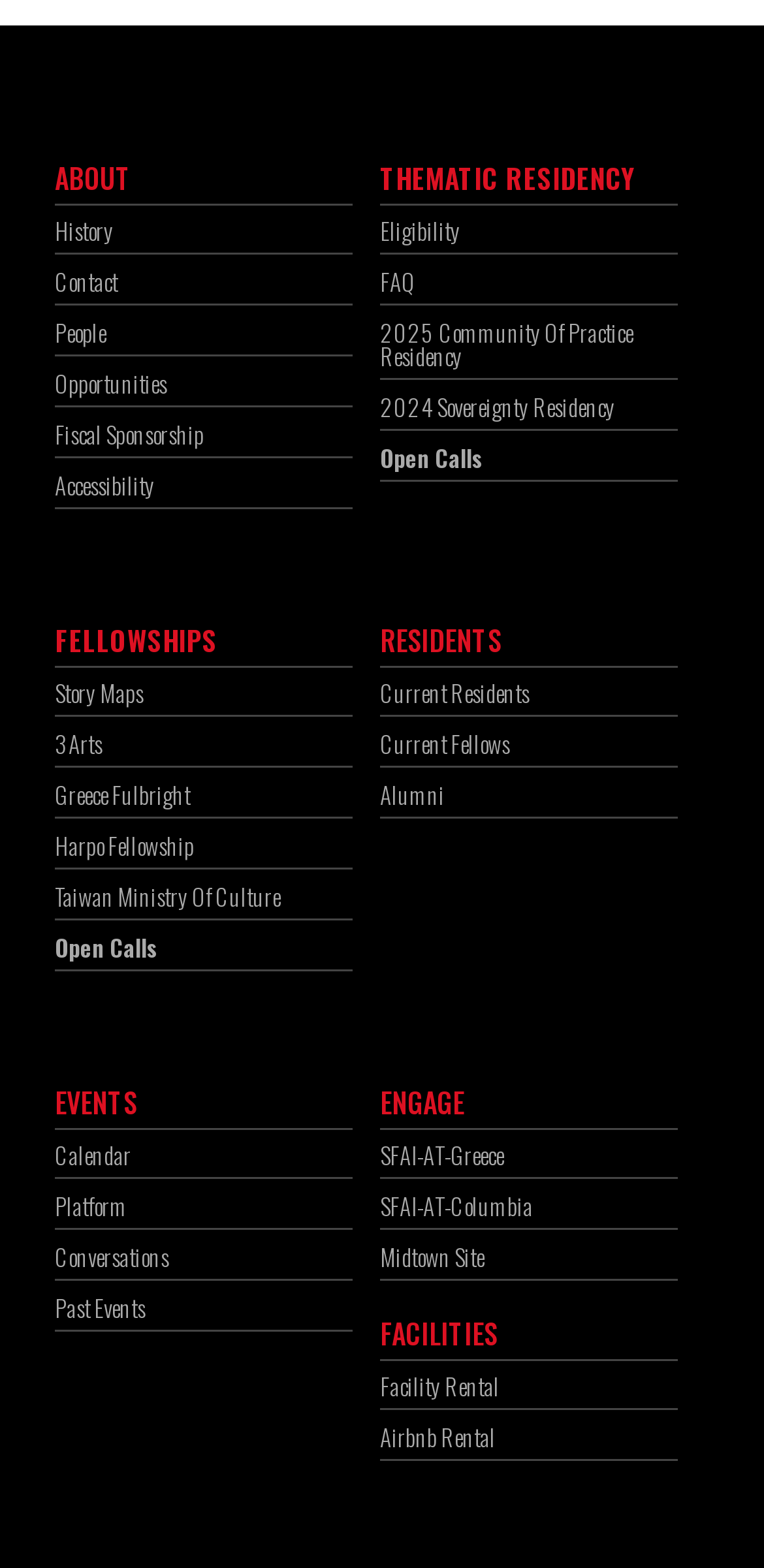Please identify the bounding box coordinates of the clickable region that I should interact with to perform the following instruction: "Click on ABOUT link". The coordinates should be expressed as four float numbers between 0 and 1, i.e., [left, top, right, bottom].

[0.072, 0.1, 0.172, 0.126]